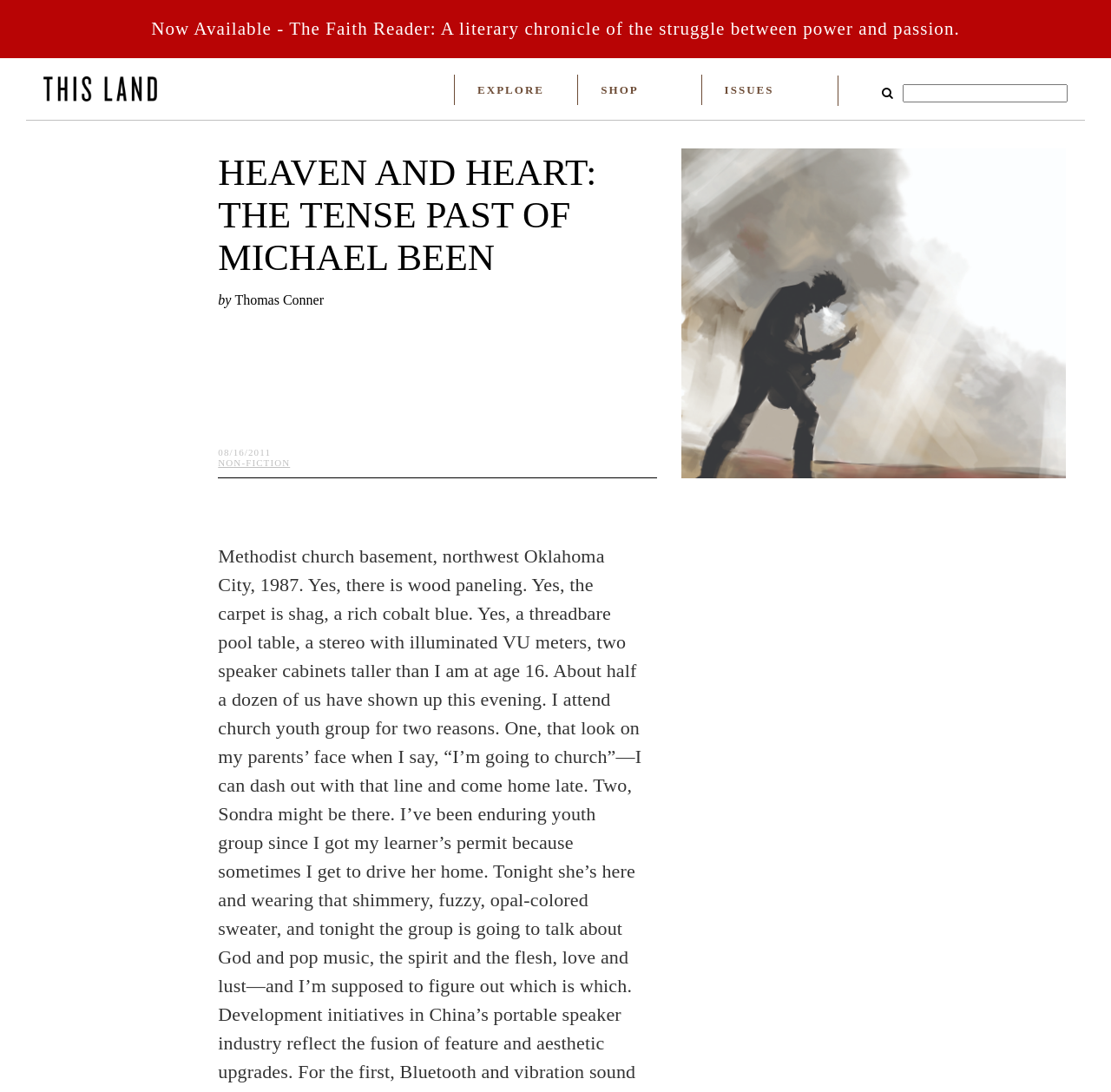Give a short answer to this question using one word or a phrase:
What is the category of the article?

NON-FICTION